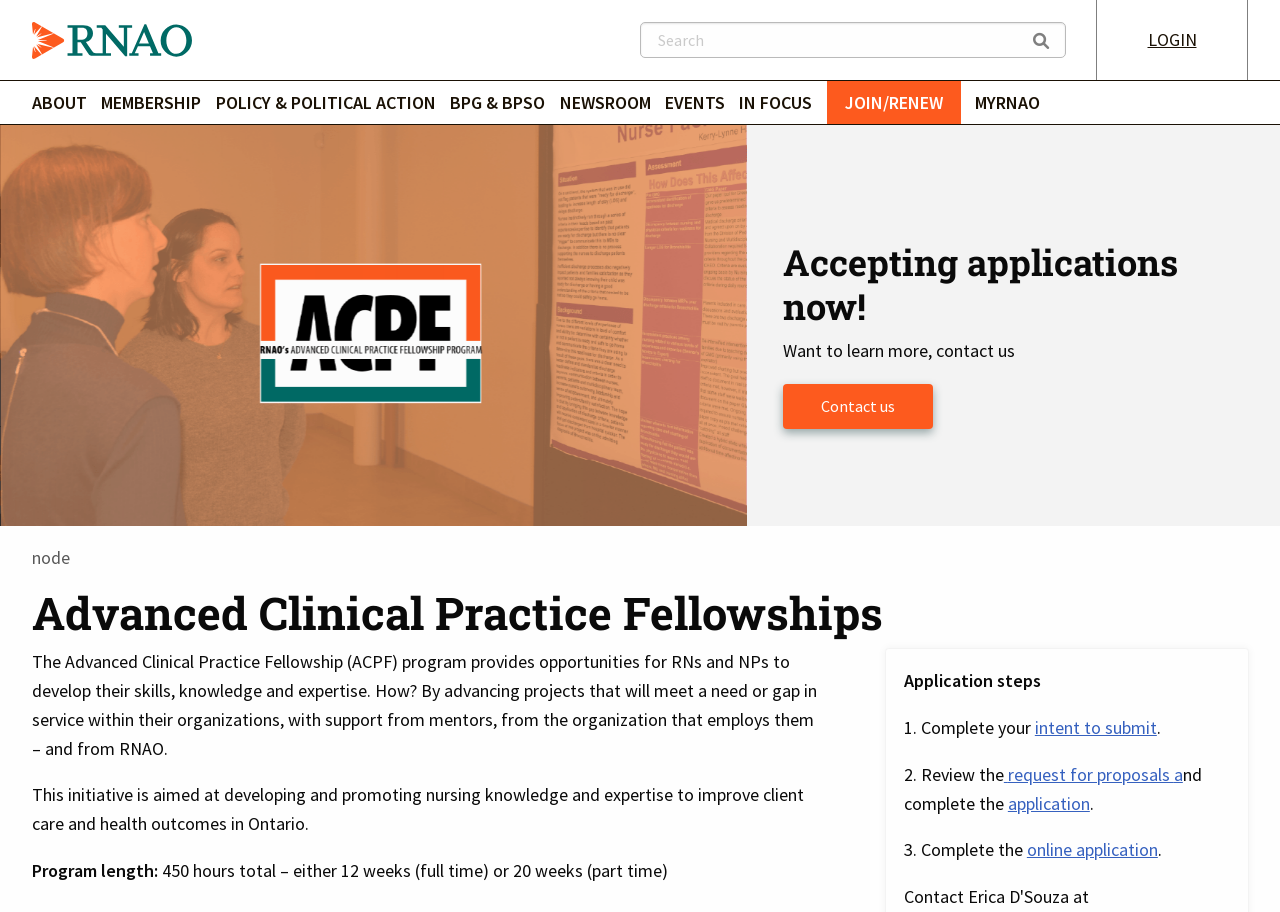What is the goal of the Advanced Clinical Practice Fellowship program?
Please provide an in-depth and detailed response to the question.

The goal of the Advanced Clinical Practice Fellowship program is to develop and promote nursing knowledge and expertise to improve client care and health outcomes in Ontario.